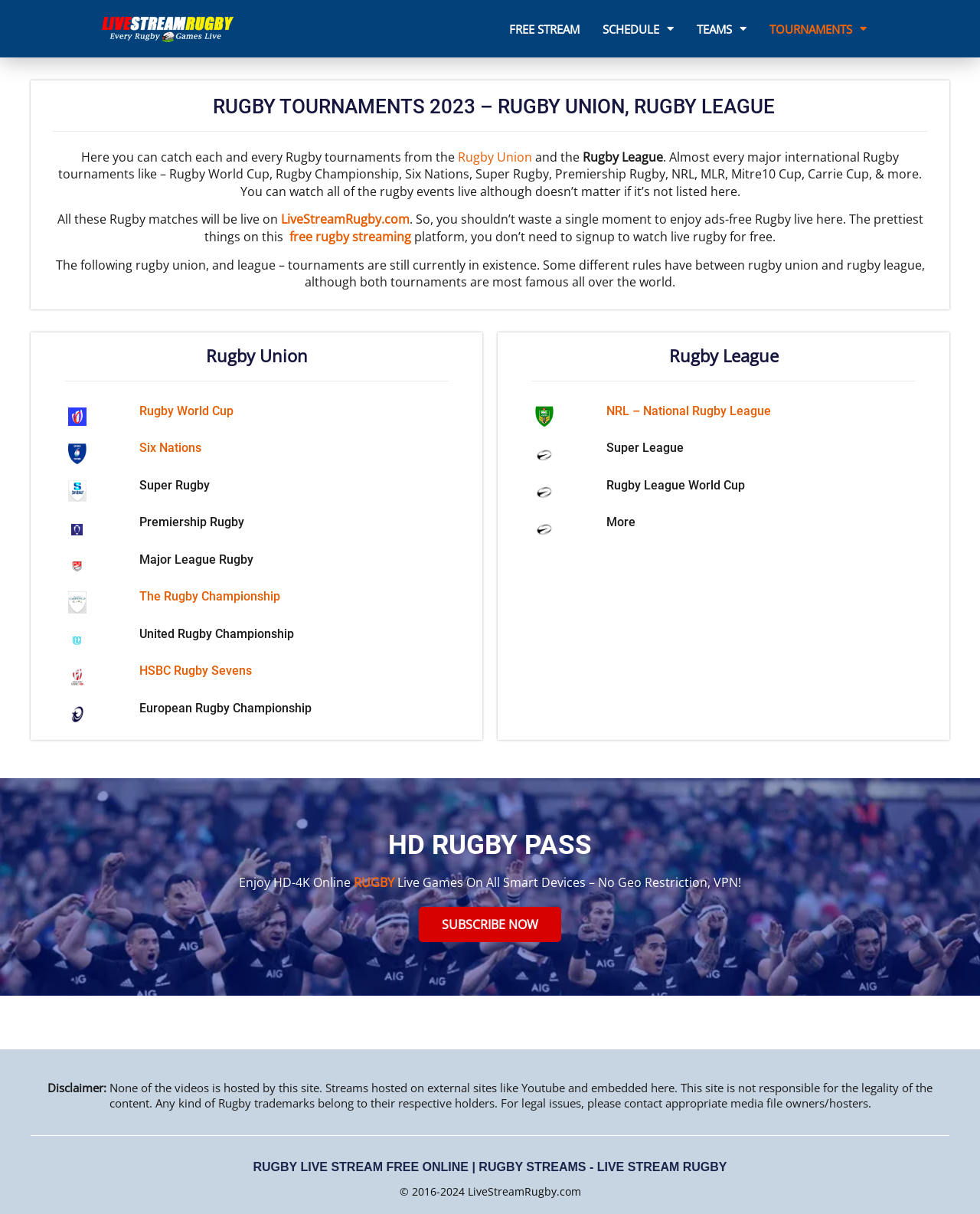Refer to the image and provide an in-depth answer to the question:
Is the website responsible for the legality of the content?

According to the disclaimer on the webpage, the website is not responsible for the legality of the content. The disclaimer states that none of the videos are hosted by the website, and that streams are hosted on external sites like YouTube and embedded on the webpage.